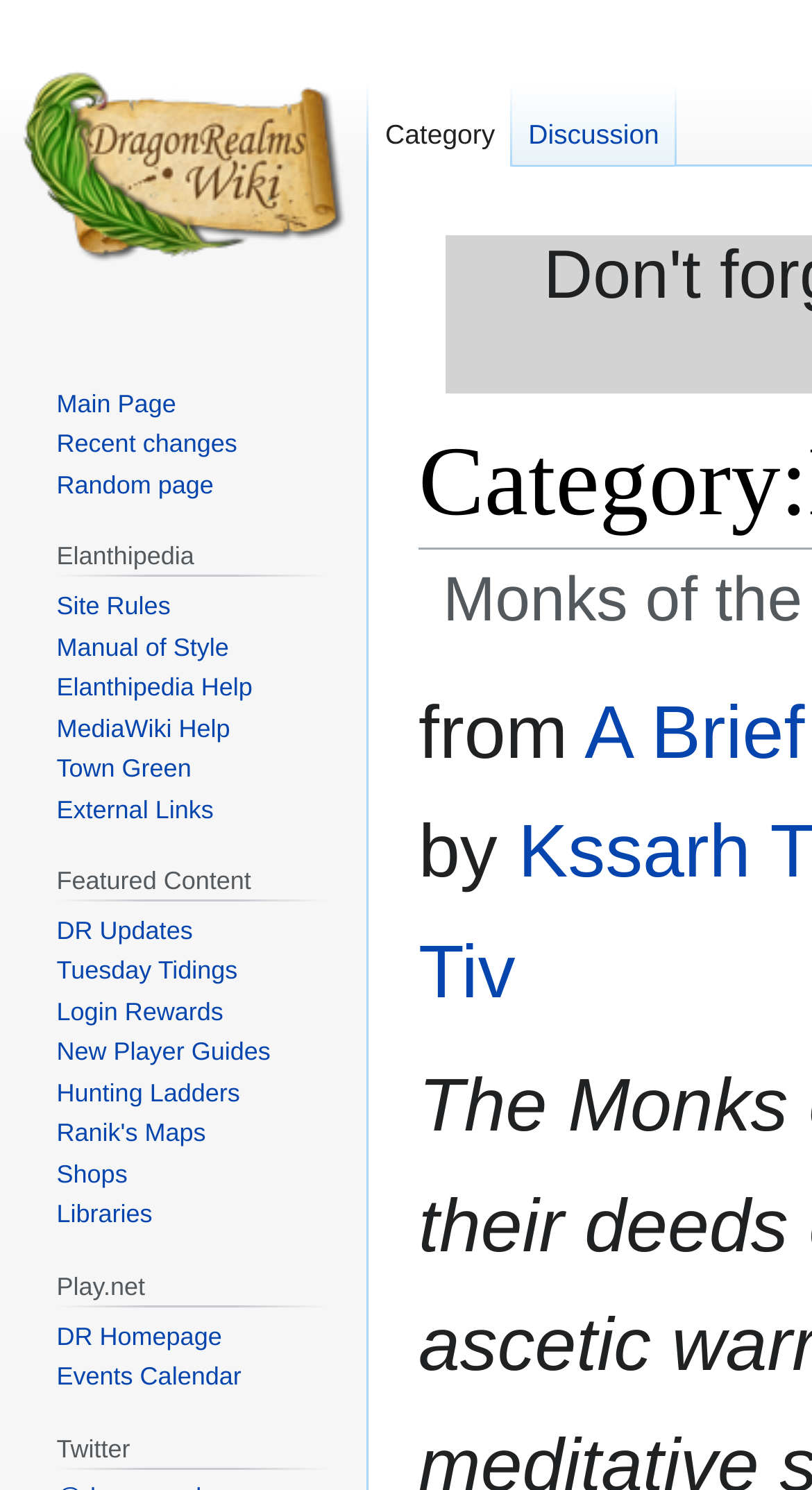What is the second link under 'Featured Content'?
Based on the image, respond with a single word or phrase.

Tuesday Tidings